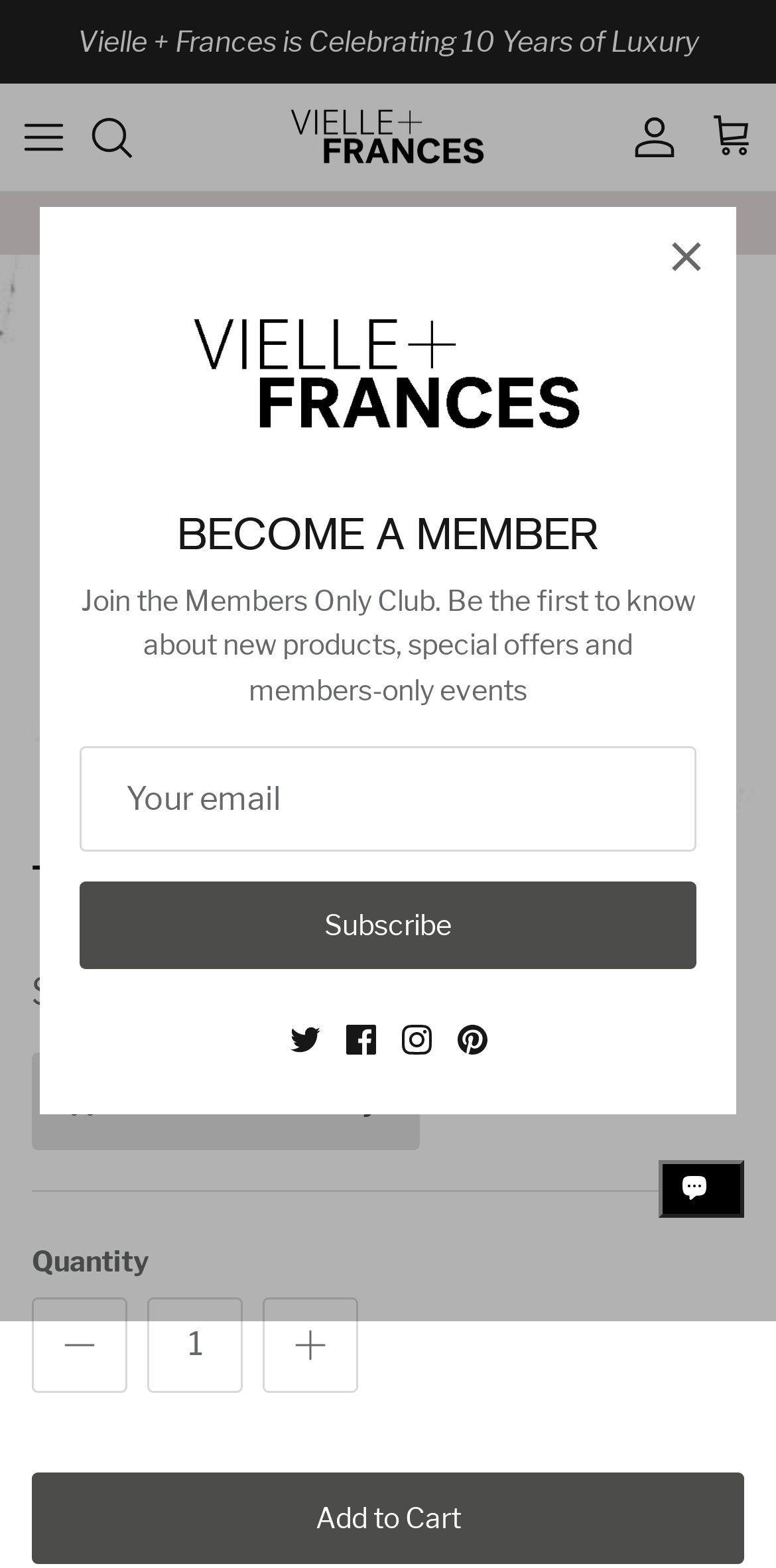Provide the bounding box coordinates for the UI element that is described as: "Add to Cart".

[0.041, 0.939, 0.959, 0.997]